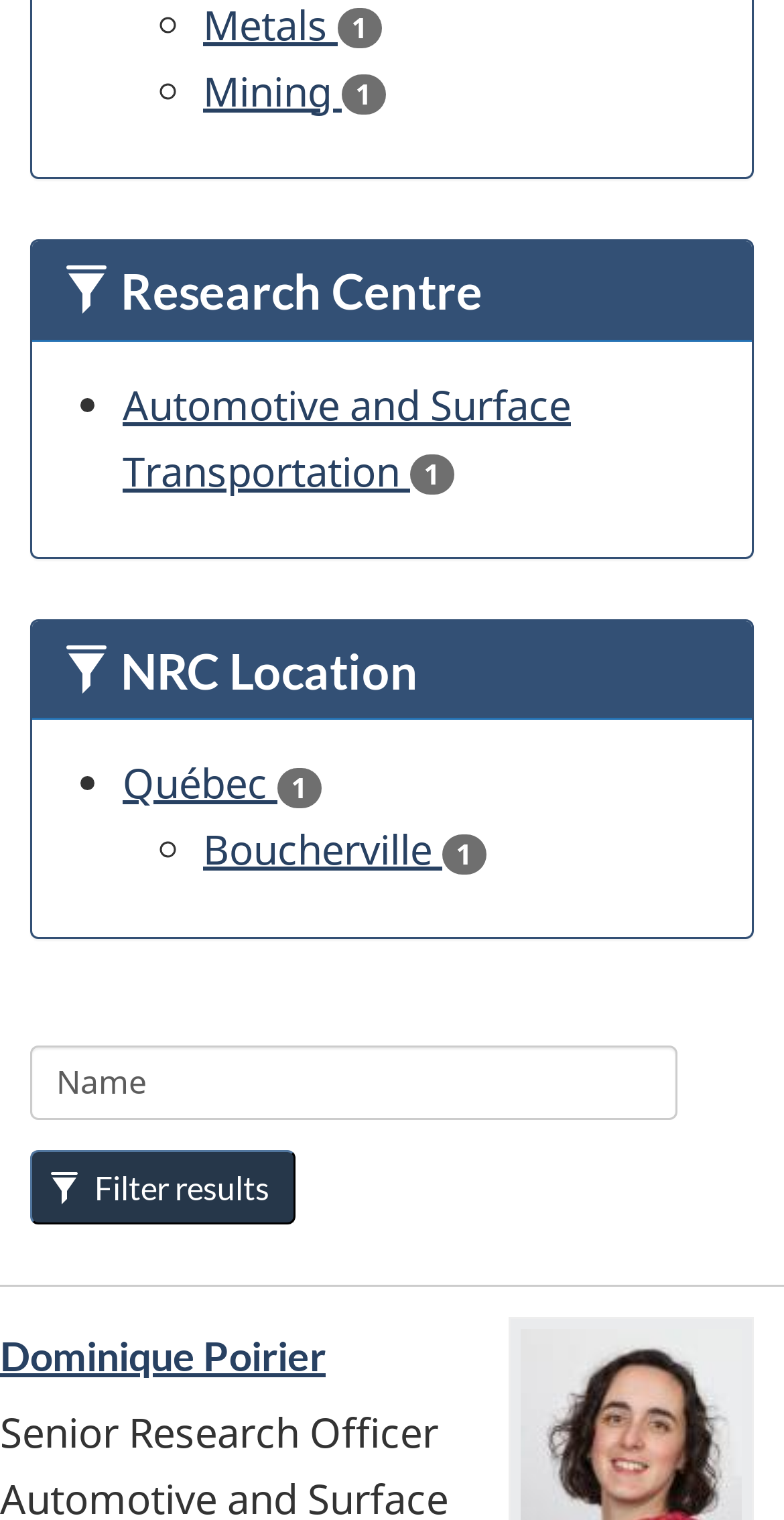Provide the bounding box coordinates for the UI element that is described as: "name="name" placeholder="Name"".

[0.038, 0.754, 0.864, 0.803]